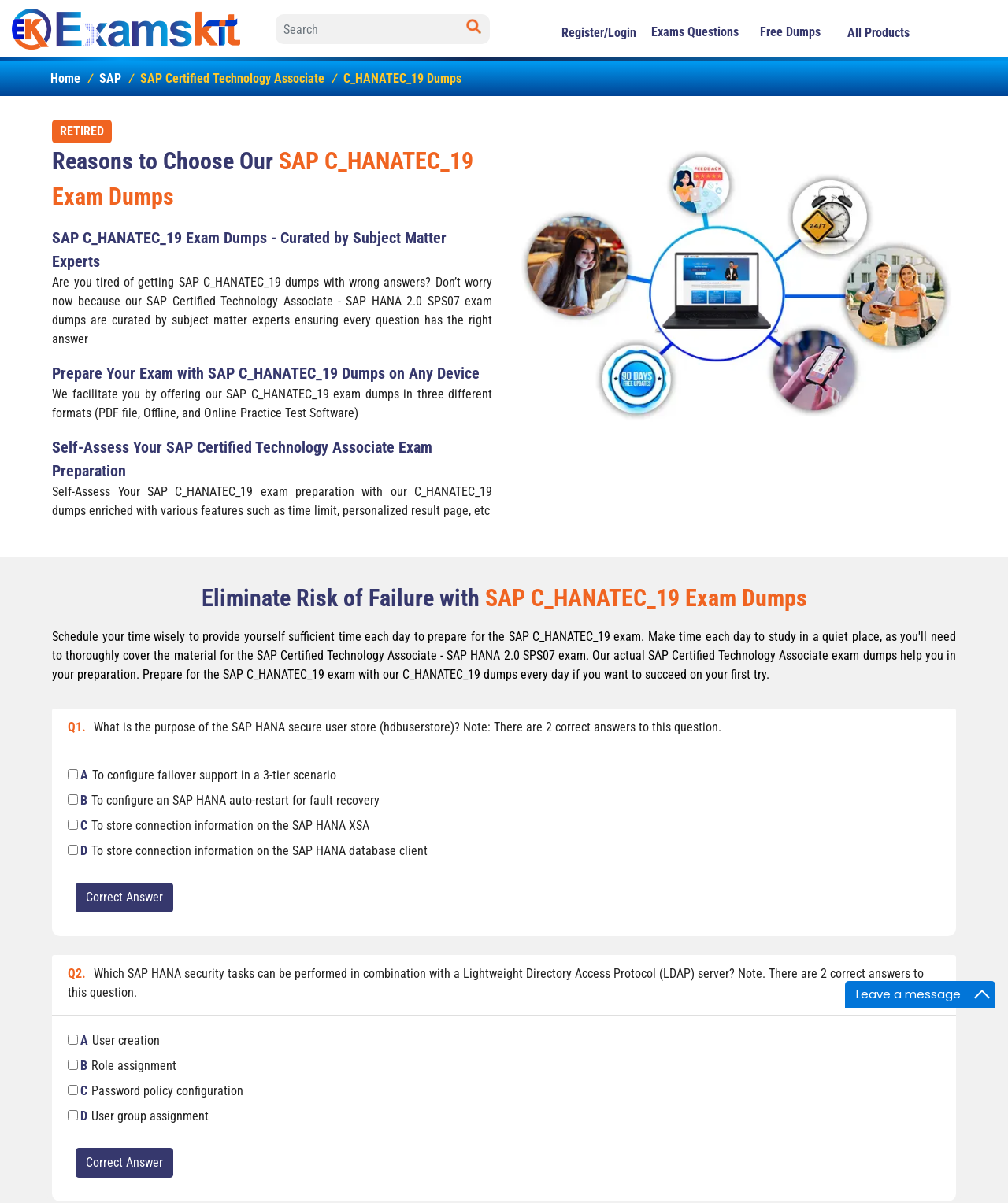Determine the bounding box coordinates for the area that should be clicked to carry out the following instruction: "Check the correct answer for Q1".

[0.075, 0.734, 0.172, 0.759]